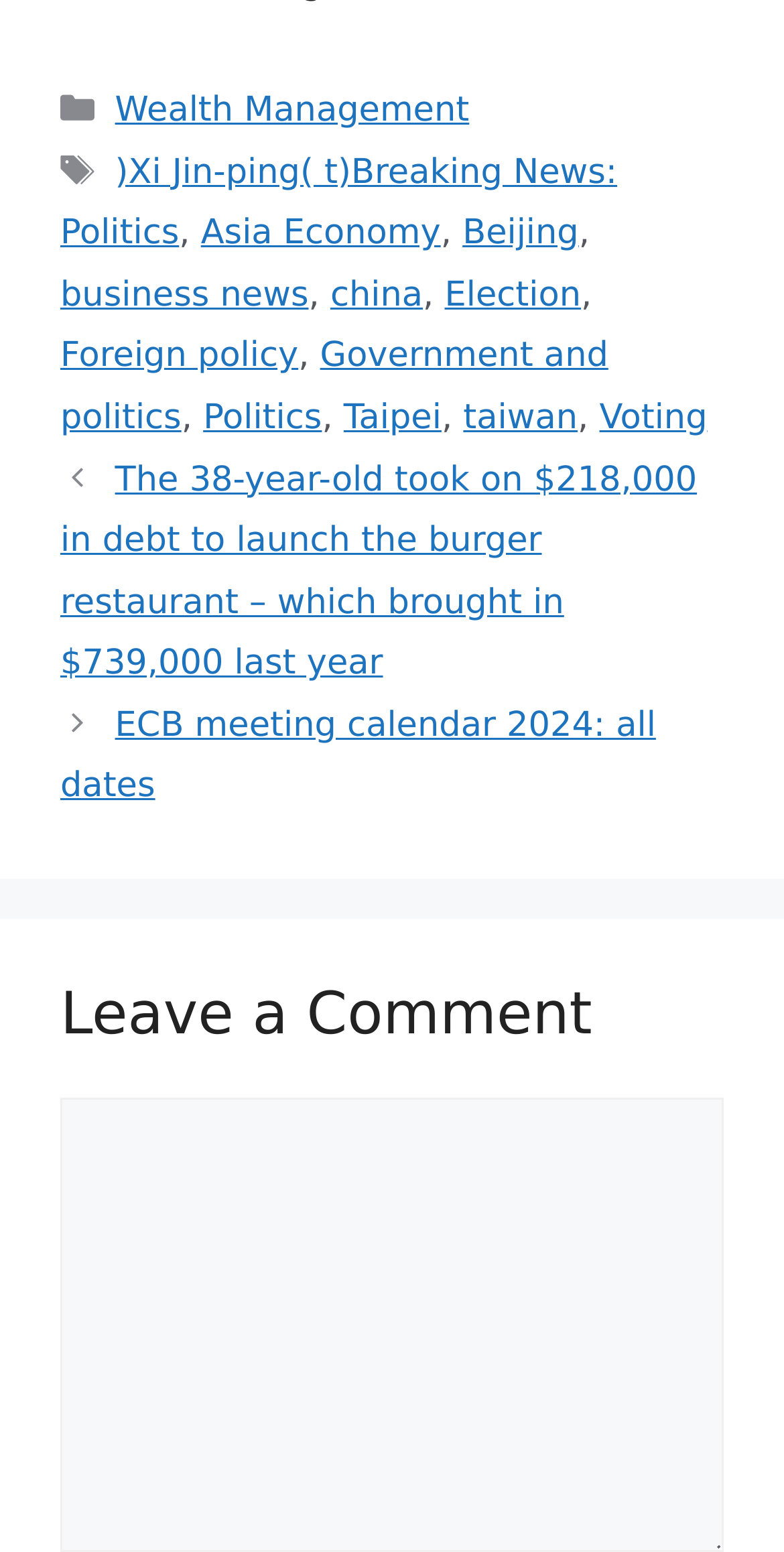How many links are in the footer?
Offer a detailed and full explanation in response to the question.

I counted the number of link elements in the footer section, which includes links like 'Wealth Management', 'Asia Economy', 'Beijing', and so on. There are 14 links in total.